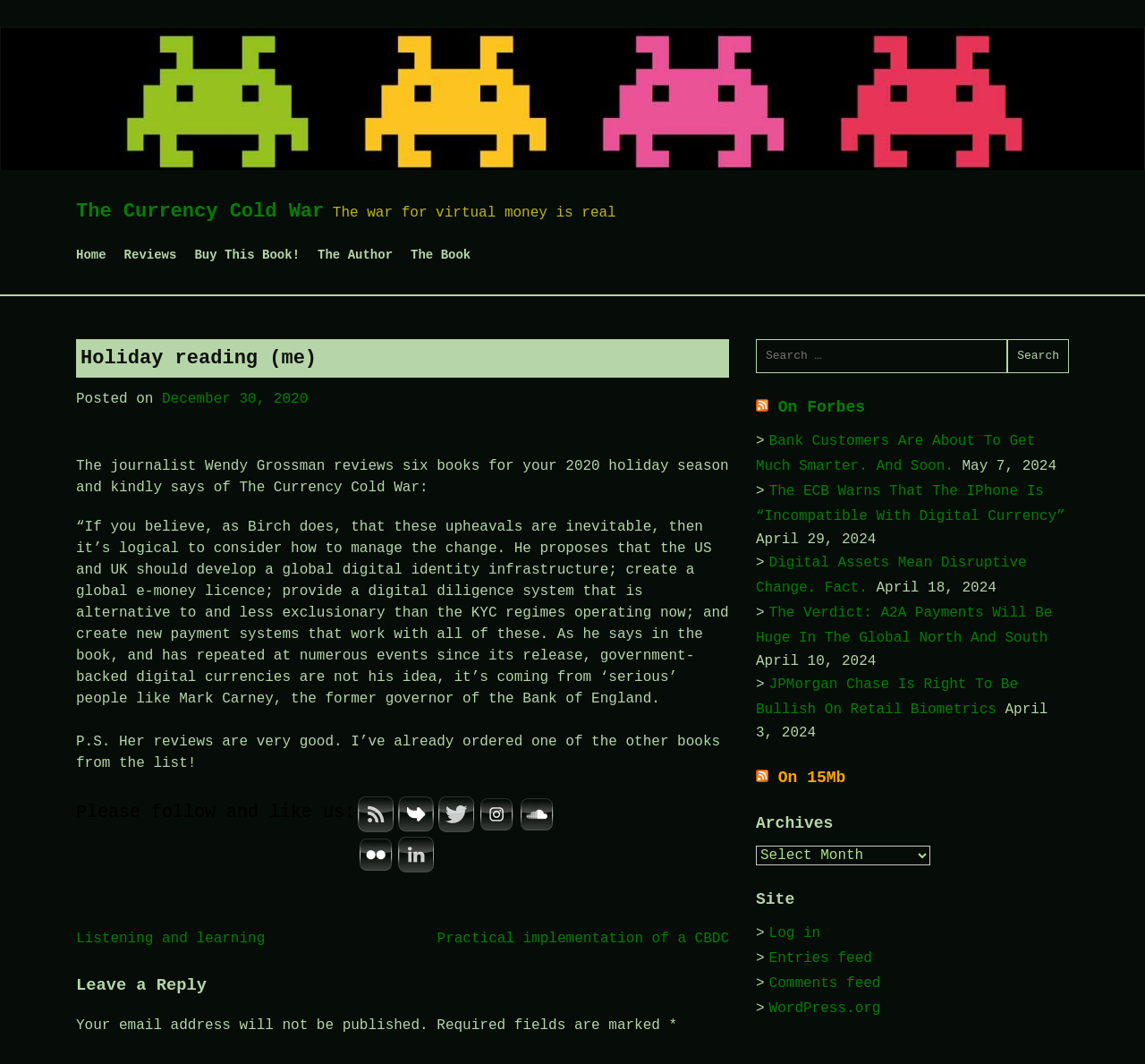Use a single word or phrase to answer the question: 
What is the date of the article?

December 30, 2020